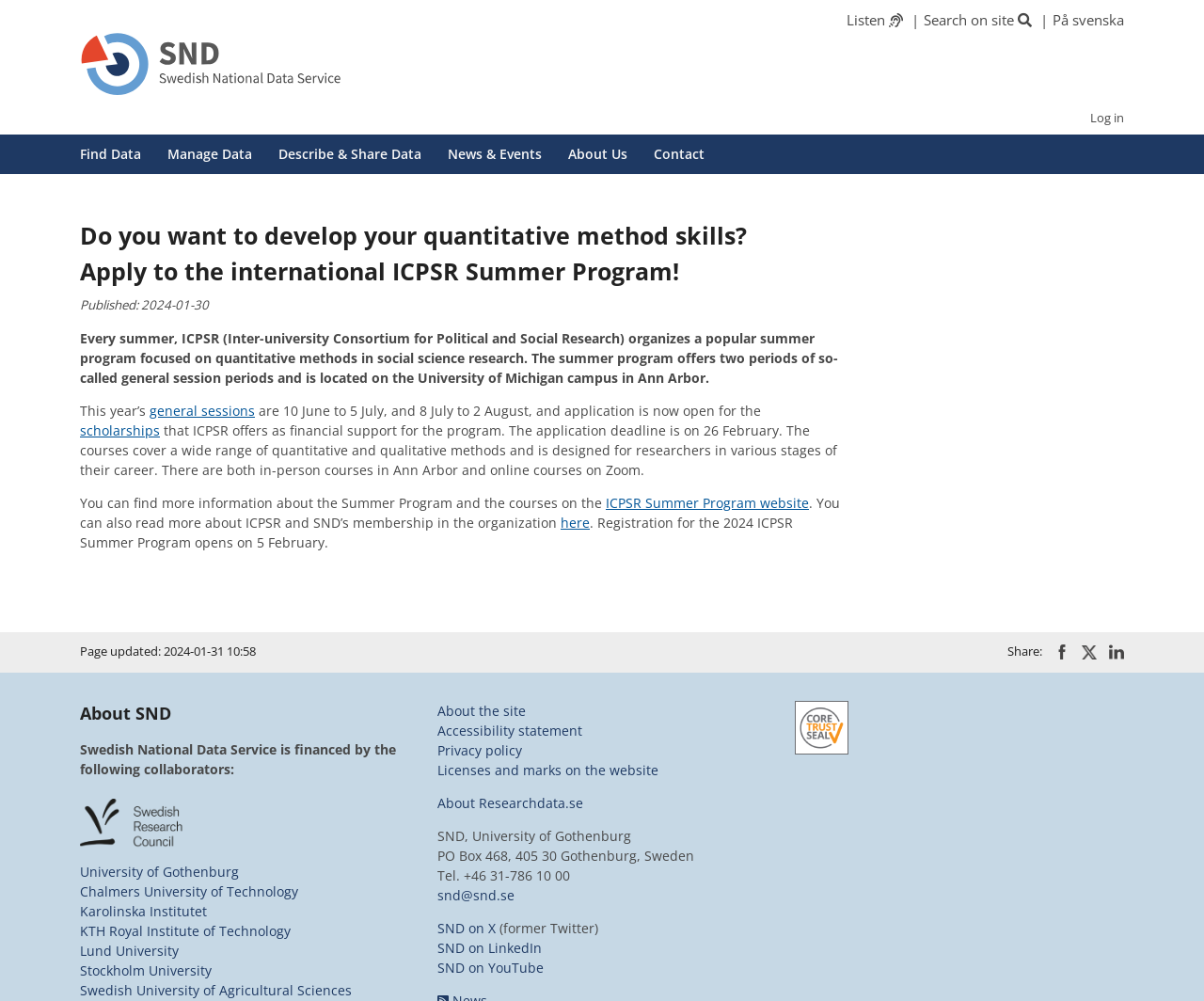Give the bounding box coordinates for this UI element: "November 2014". The coordinates should be four float numbers between 0 and 1, arranged as [left, top, right, bottom].

None